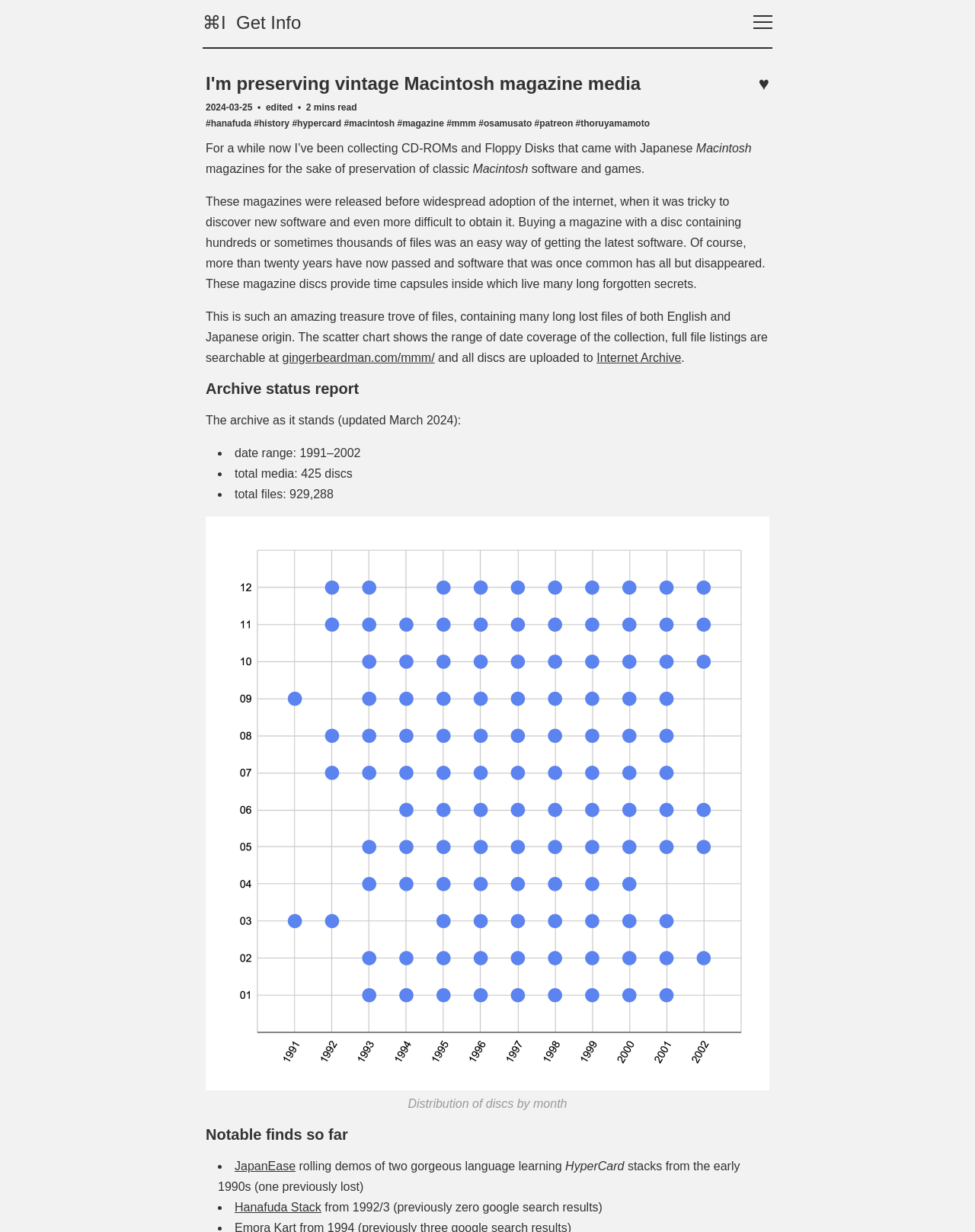Determine the bounding box for the UI element as described: "⌘I Get Info". The coordinates should be represented as four float numbers between 0 and 1, formatted as [left, top, right, bottom].

[0.208, 0.01, 0.309, 0.027]